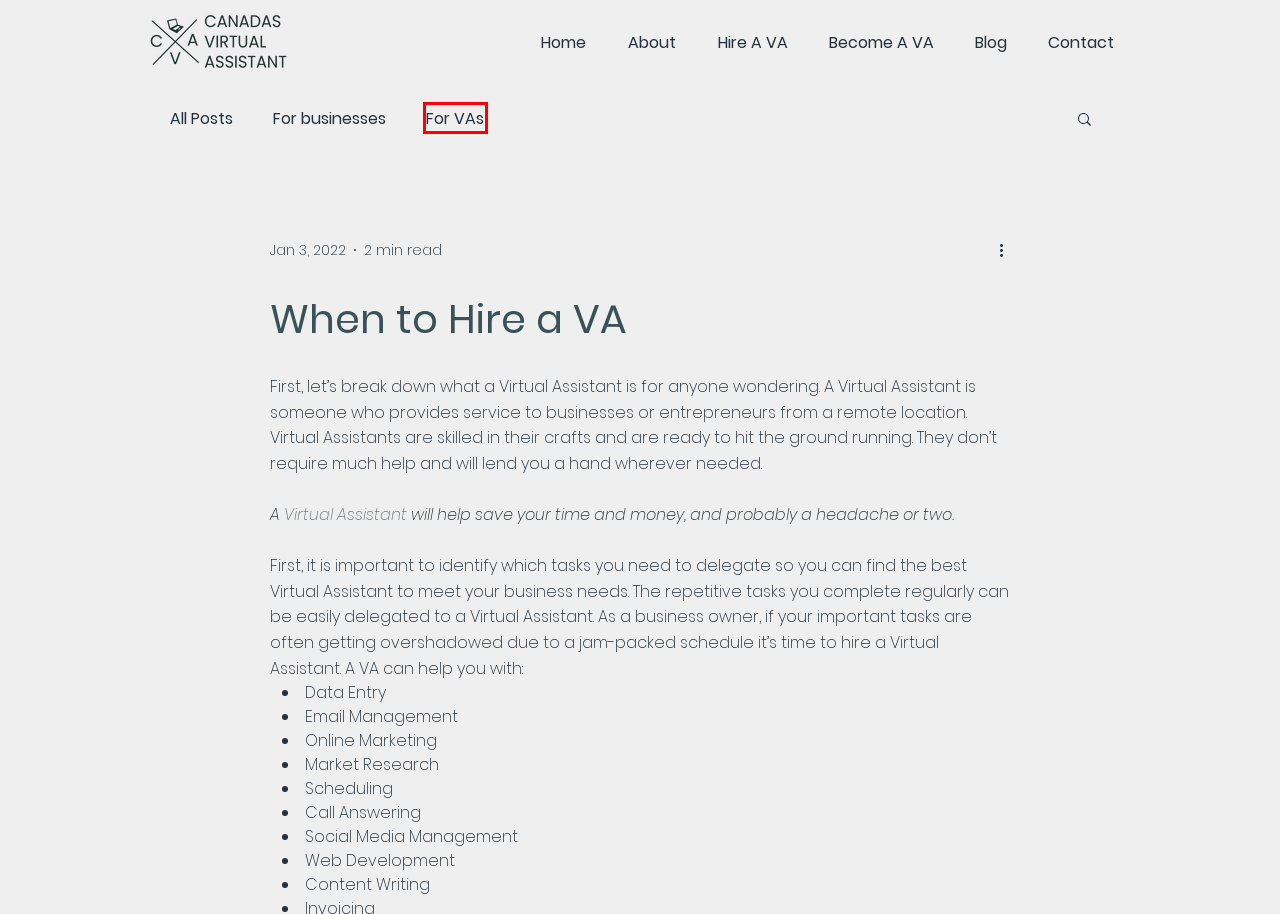Using the screenshot of a webpage with a red bounding box, pick the webpage description that most accurately represents the new webpage after the element inside the red box is clicked. Here are the candidates:
A. VA Training | Canada's Virtual Assistant
B. For businesses
C. About | Canada's Virtual Assistant
D. Achieving a Zero Inbox in Gmail: Practical Email Management Tips
E. Blog | CVA
F. For VAs
G. Contact | Canada's Virtual Assistant
H. Home | Canada's Virtual Assistant

F